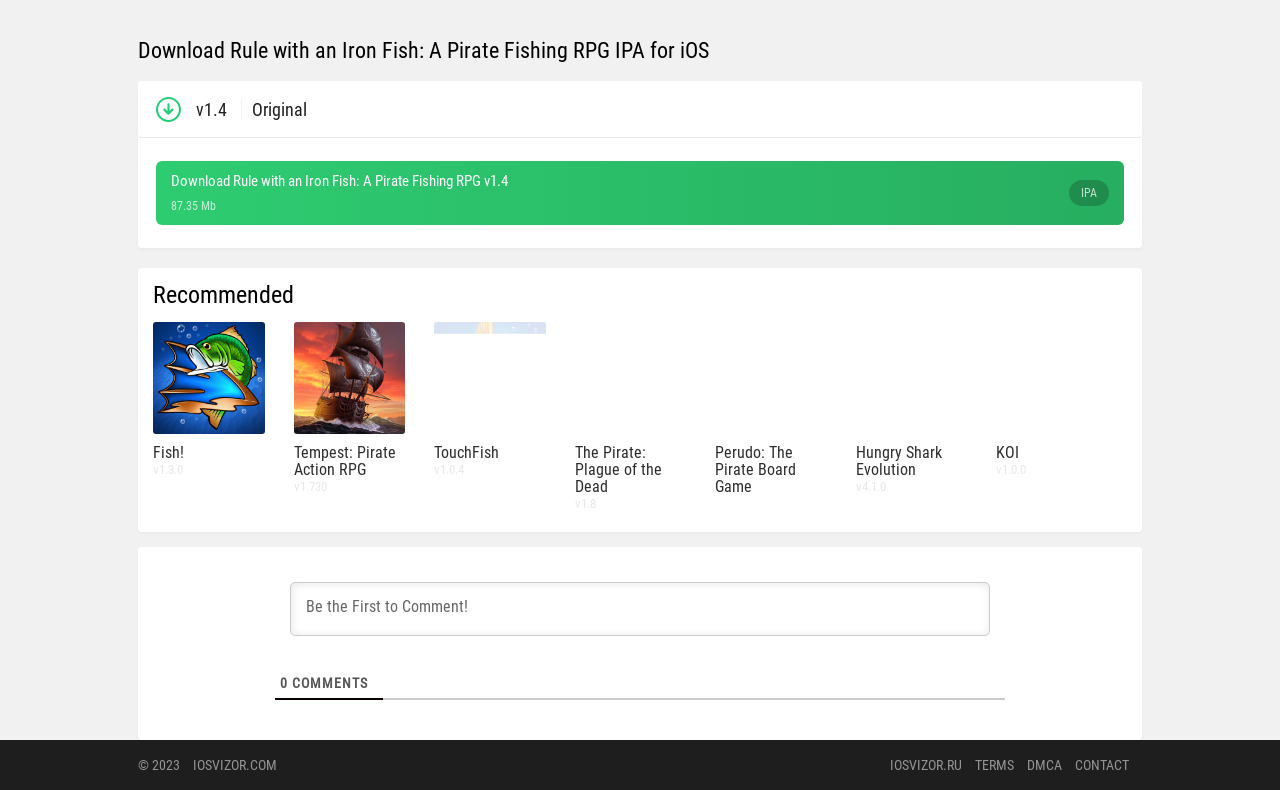Identify the bounding box coordinates of the region I need to click to complete this instruction: "Contact the website".

[0.84, 0.958, 0.882, 0.978]